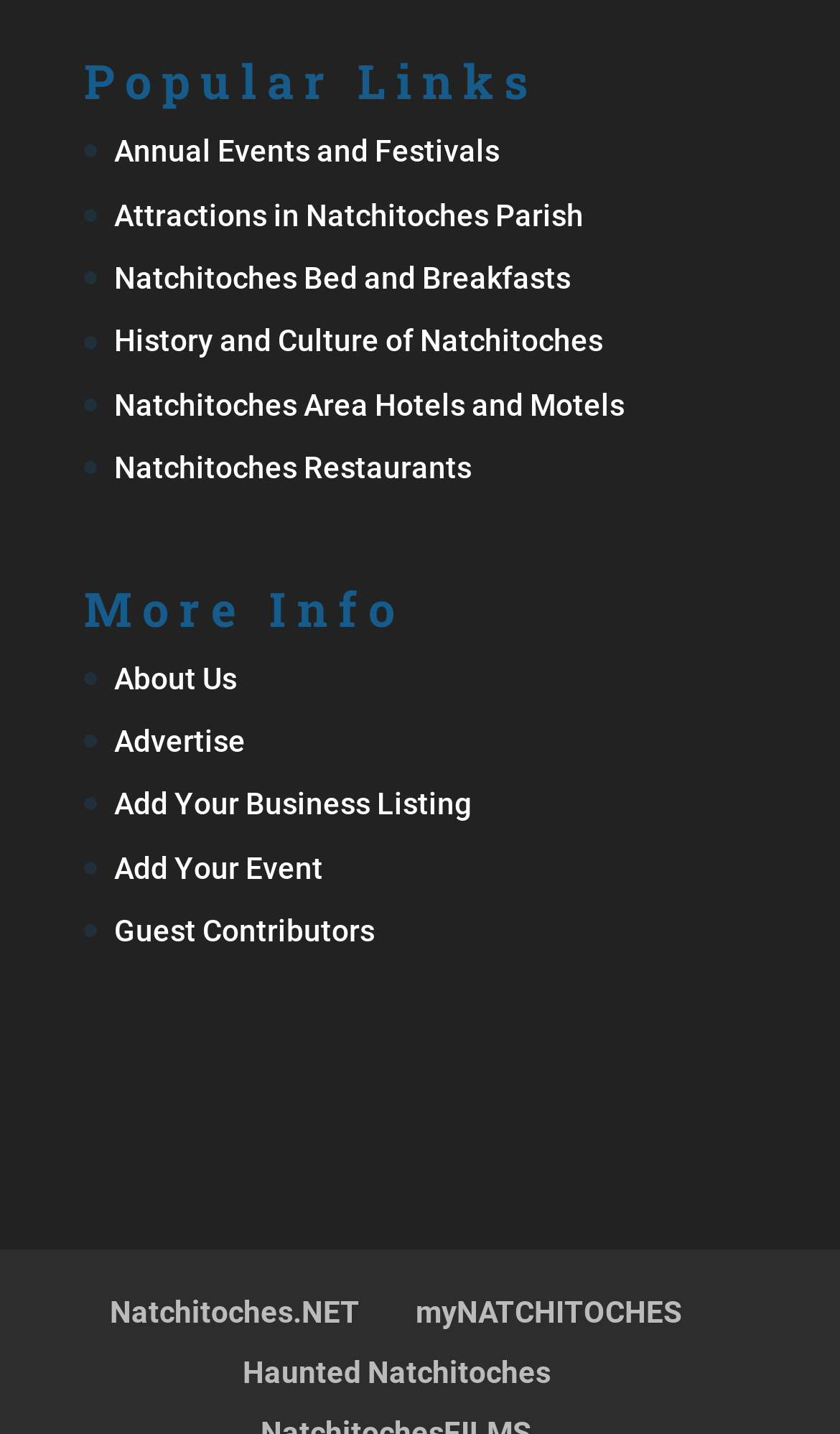Pinpoint the bounding box coordinates of the clickable area needed to execute the instruction: "Read about haunted Natchitoches". The coordinates should be specified as four float numbers between 0 and 1, i.e., [left, top, right, bottom].

[0.288, 0.945, 0.655, 0.969]